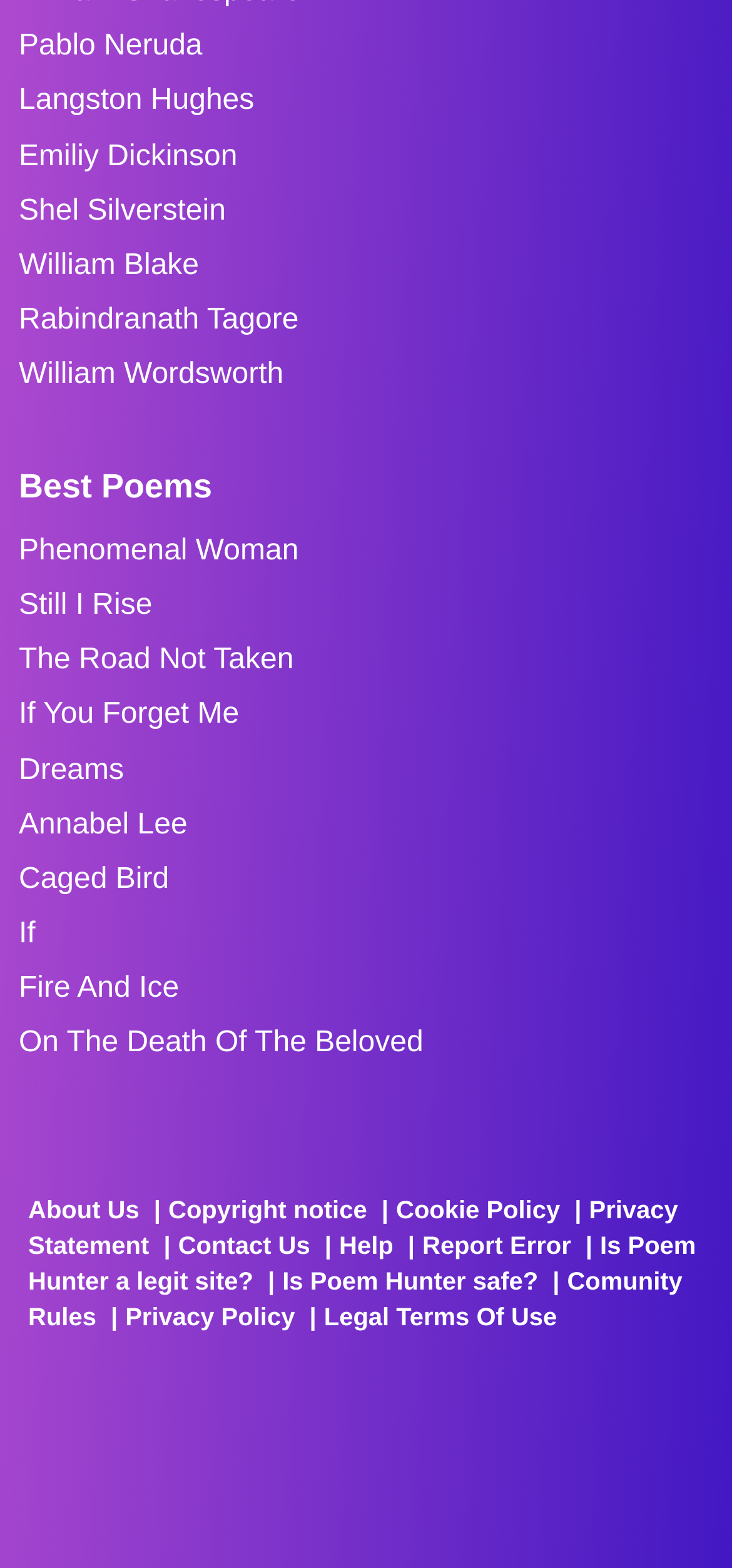Determine the bounding box for the described UI element: "If You Forget Me".

[0.026, 0.445, 0.974, 0.467]